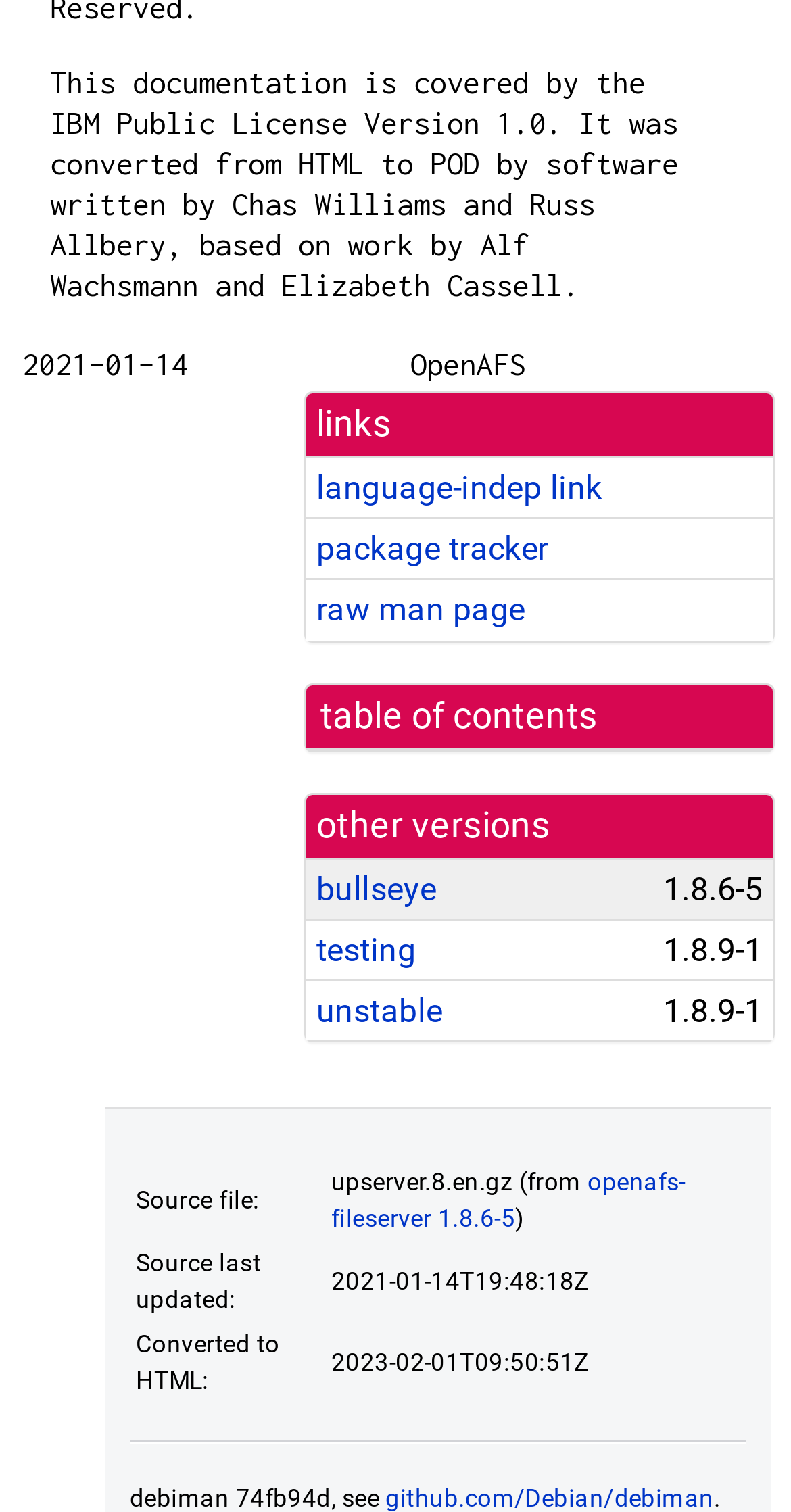Please predict the bounding box coordinates of the element's region where a click is necessary to complete the following instruction: "click on language-indep link". The coordinates should be represented by four float numbers between 0 and 1, i.e., [left, top, right, bottom].

[0.4, 0.31, 0.761, 0.335]